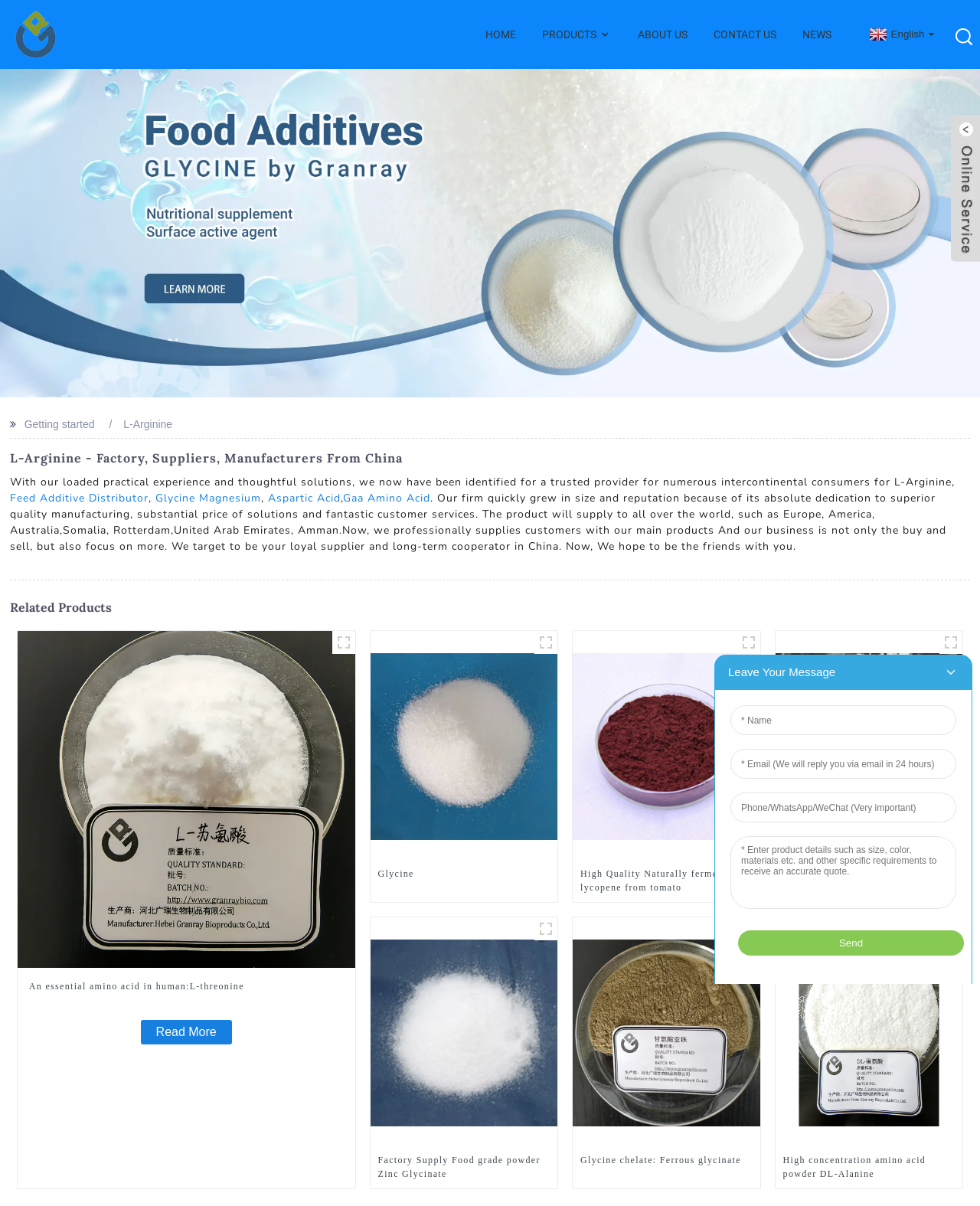Determine the bounding box for the UI element described here: "title="Glycine chelate: Ferrous glycinate"".

[0.584, 0.851, 0.775, 0.861]